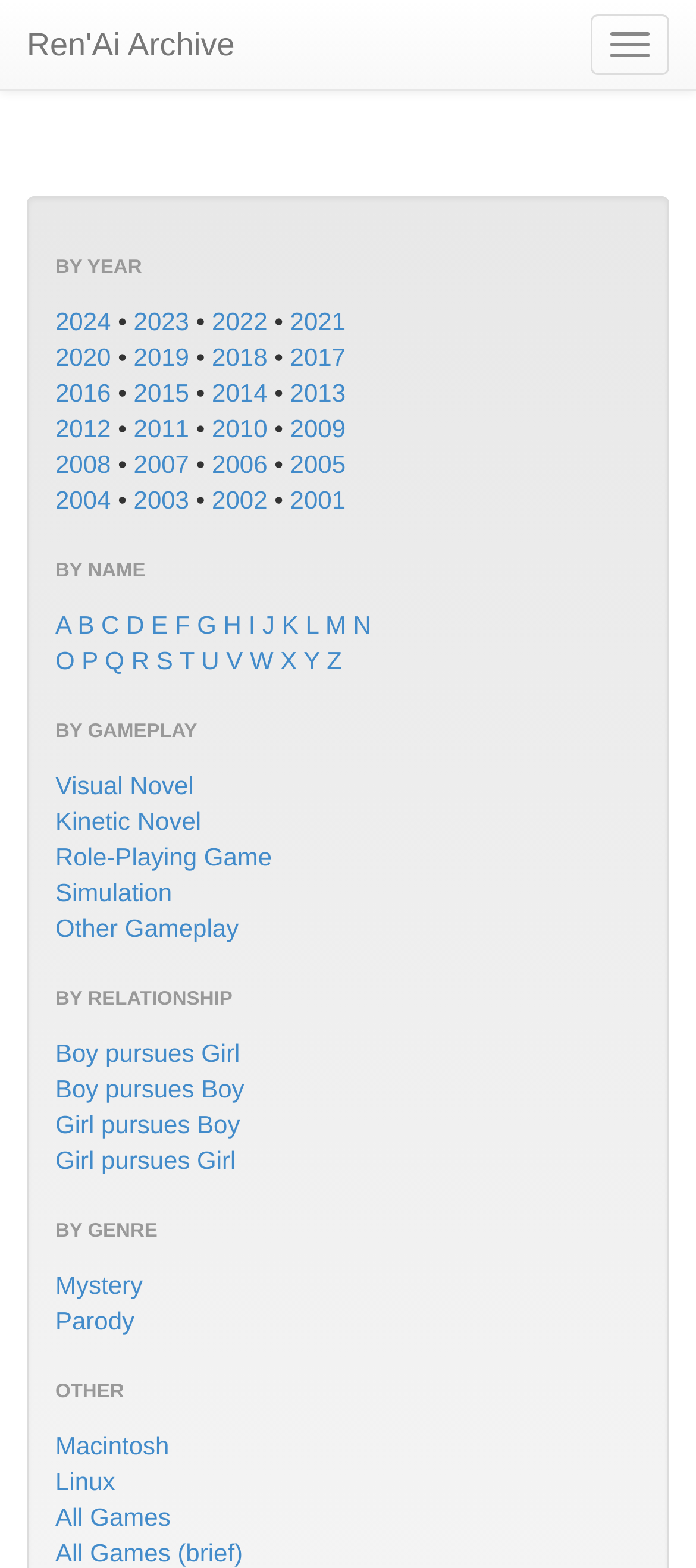Please identify the bounding box coordinates of the clickable element to fulfill the following instruction: "Toggle navigation". The coordinates should be four float numbers between 0 and 1, i.e., [left, top, right, bottom].

[0.849, 0.009, 0.962, 0.048]